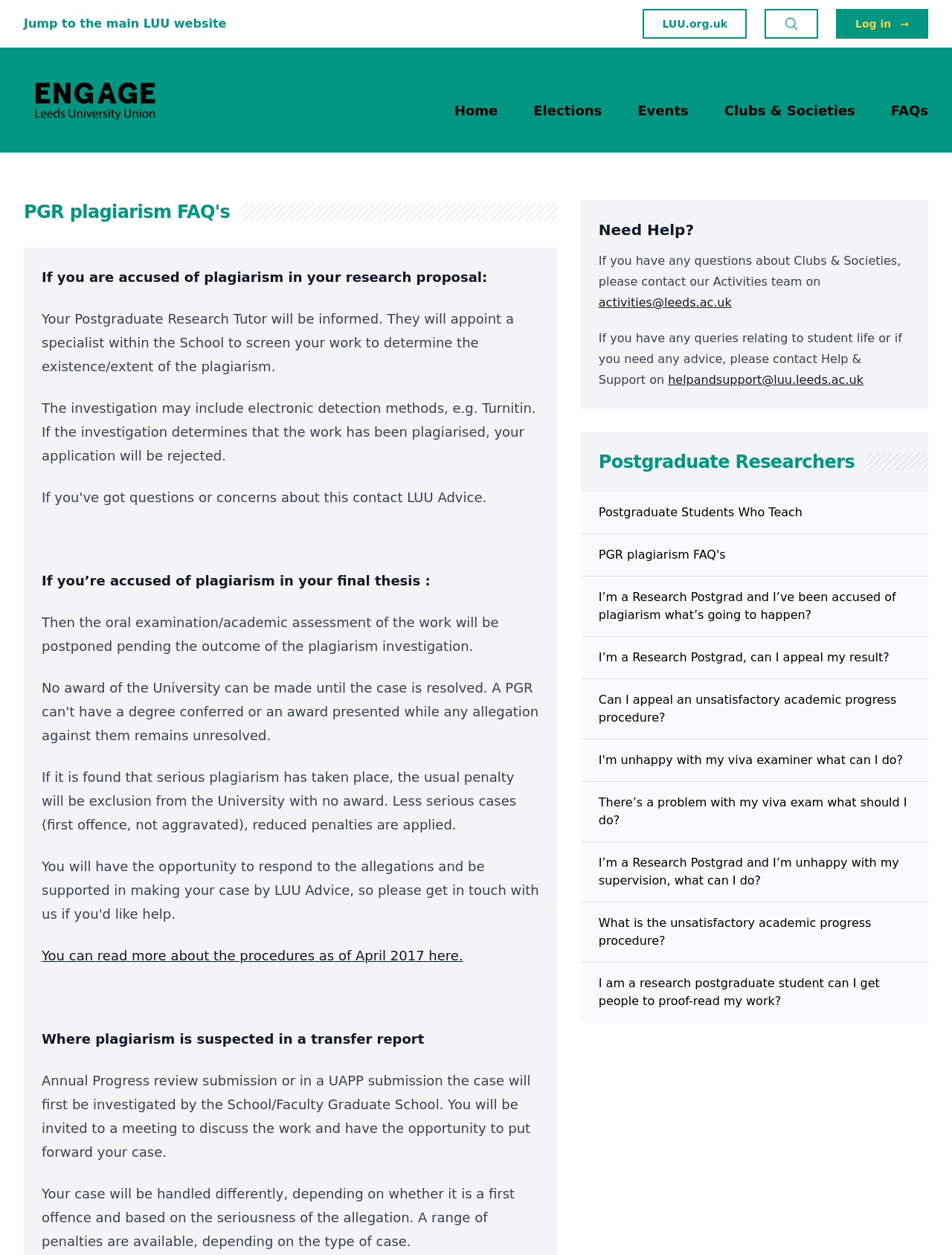What is the usual penalty for serious plagiarism?
Look at the image and answer the question with a single word or phrase.

Exclusion from the University with no award